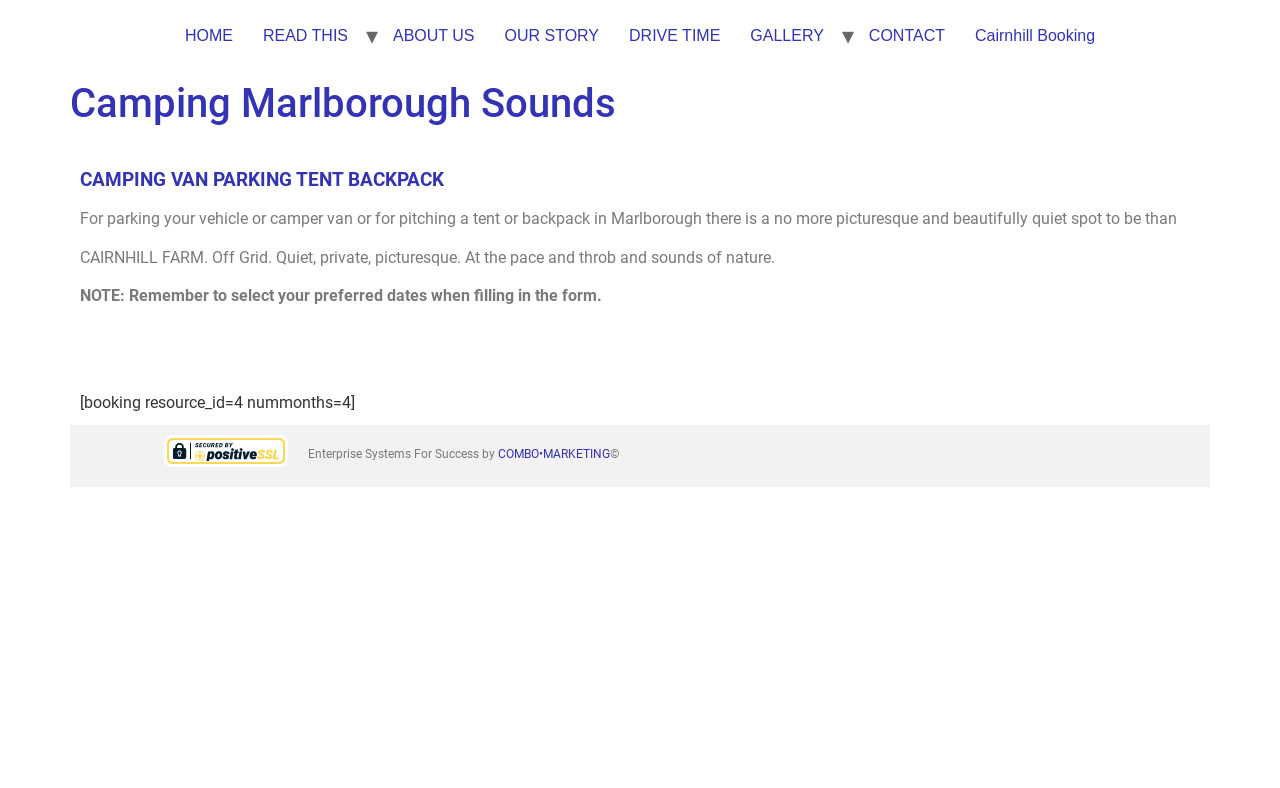Using the element description: "READ THIS", determine the bounding box coordinates for the specified UI element. The coordinates should be four float numbers between 0 and 1, [left, top, right, bottom].

[0.194, 0.02, 0.284, 0.071]